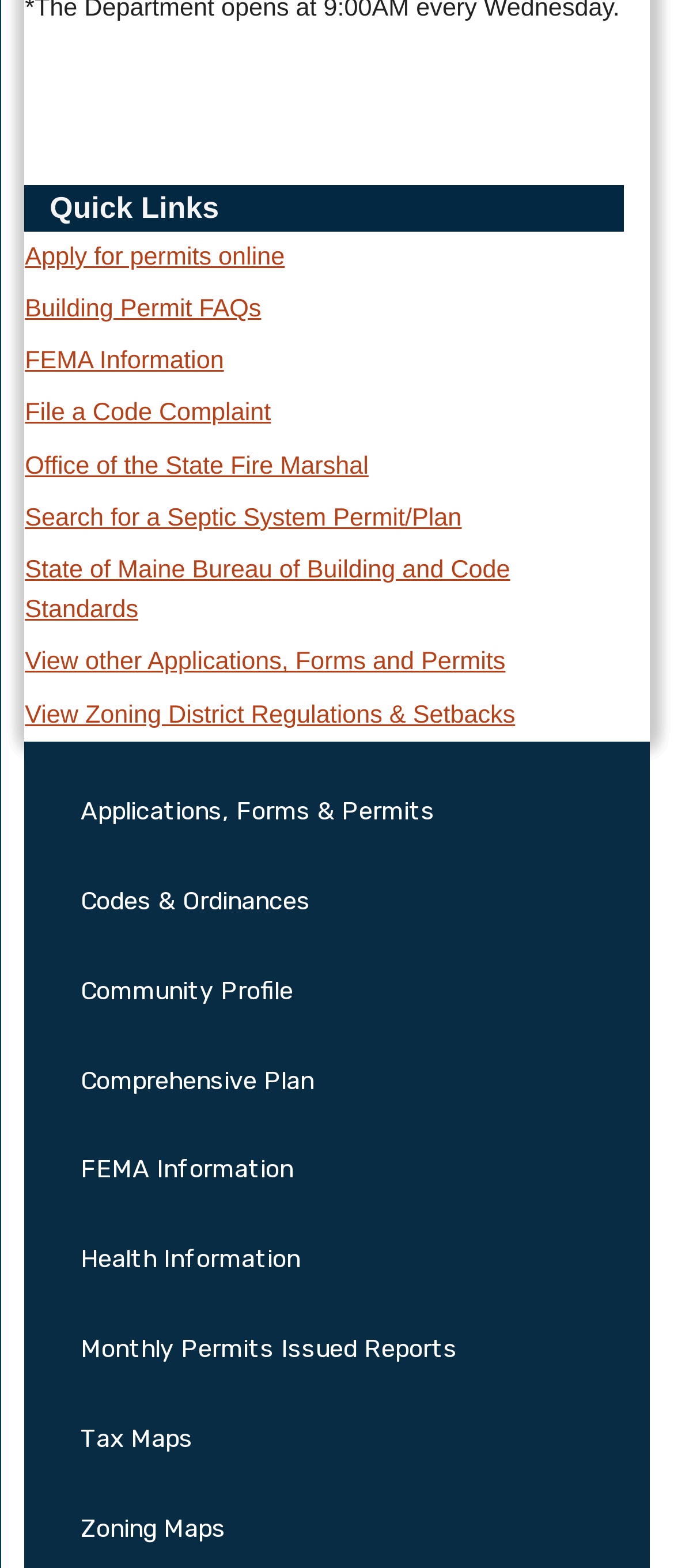Bounding box coordinates are specified in the format (top-left x, top-left y, bottom-right x, bottom-right y). All values are floating point numbers bounded between 0 and 1. Please provide the bounding box coordinate of the region this sentence describes: Equity and Patronage

None